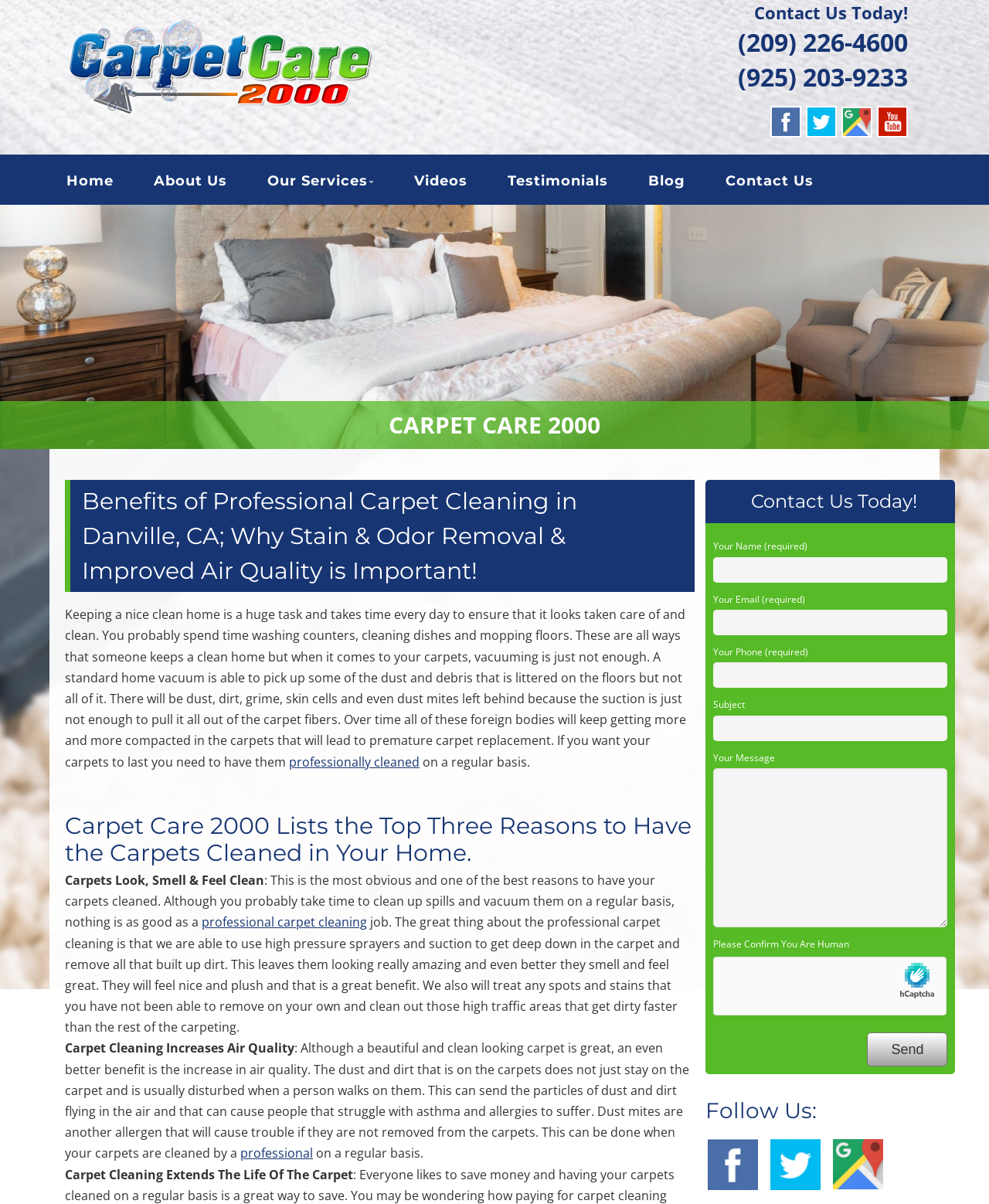How often should carpets be cleaned? Please answer the question using a single word or phrase based on the image.

On a regular basis